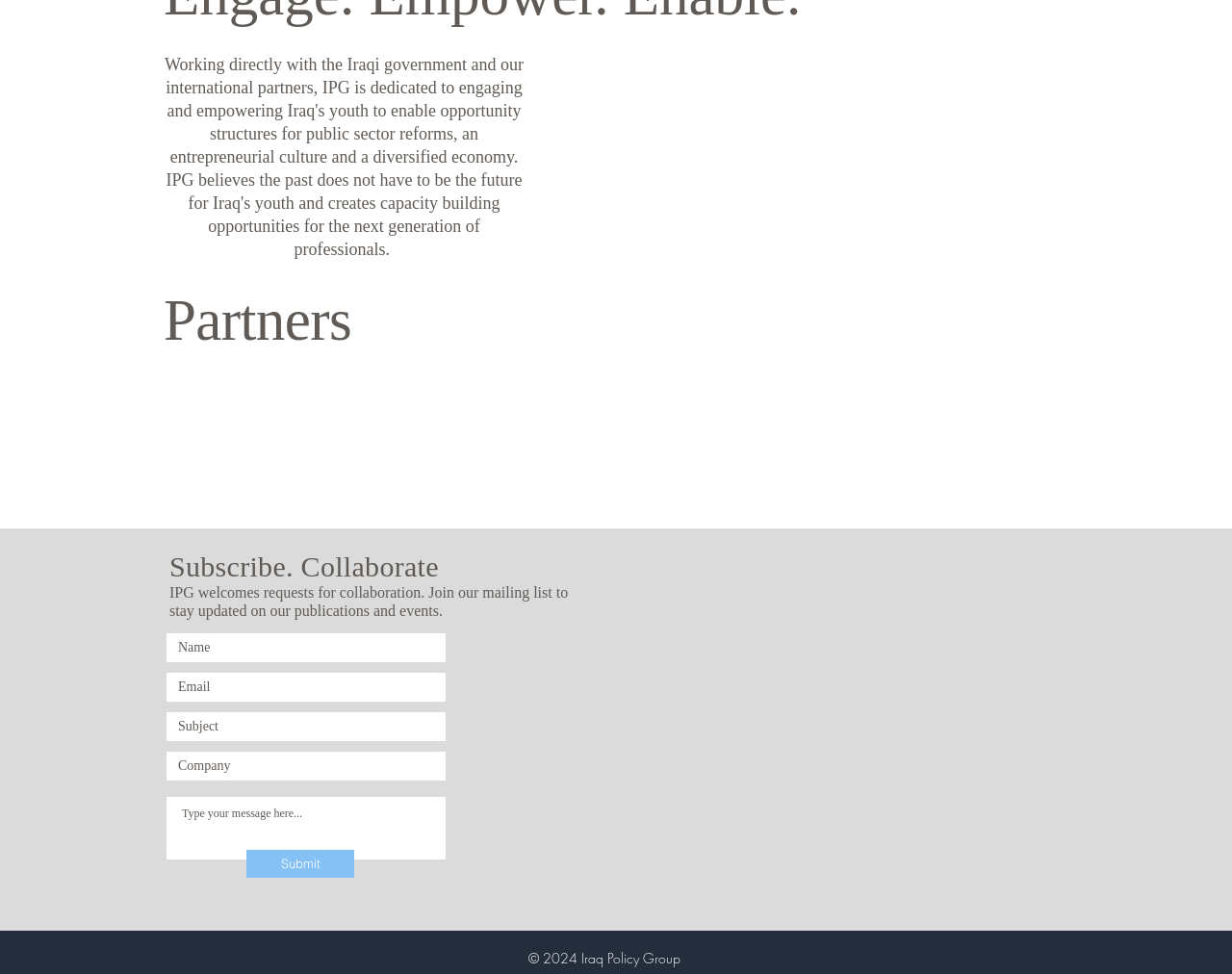How many images are on the webpage?
Answer the question in as much detail as possible.

There are four images on the webpage, which are identified by their OCR text 'ispilogo.png', 'mei.jpg', 'Nahrain1987.jpg', and 'USIP logo_edited.jpg' respectively, located at different positions on the webpage.